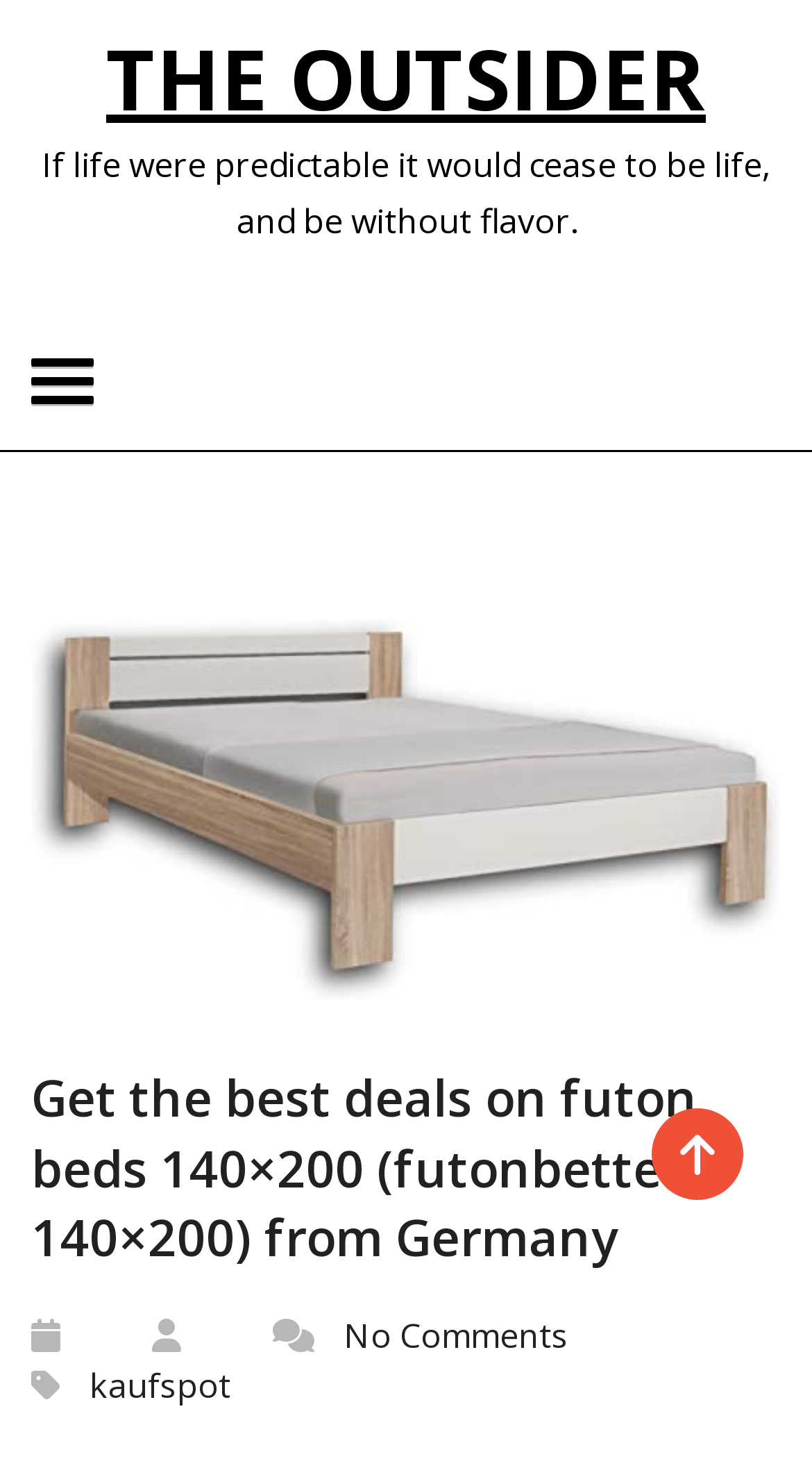What is the quote on the webpage?
Please provide a detailed and thorough answer to the question.

The quote 'If life were predictable it would cease to be life, and be without flavor.' is present on the webpage, which suggests that it is a philosophical or inspirational quote about life.